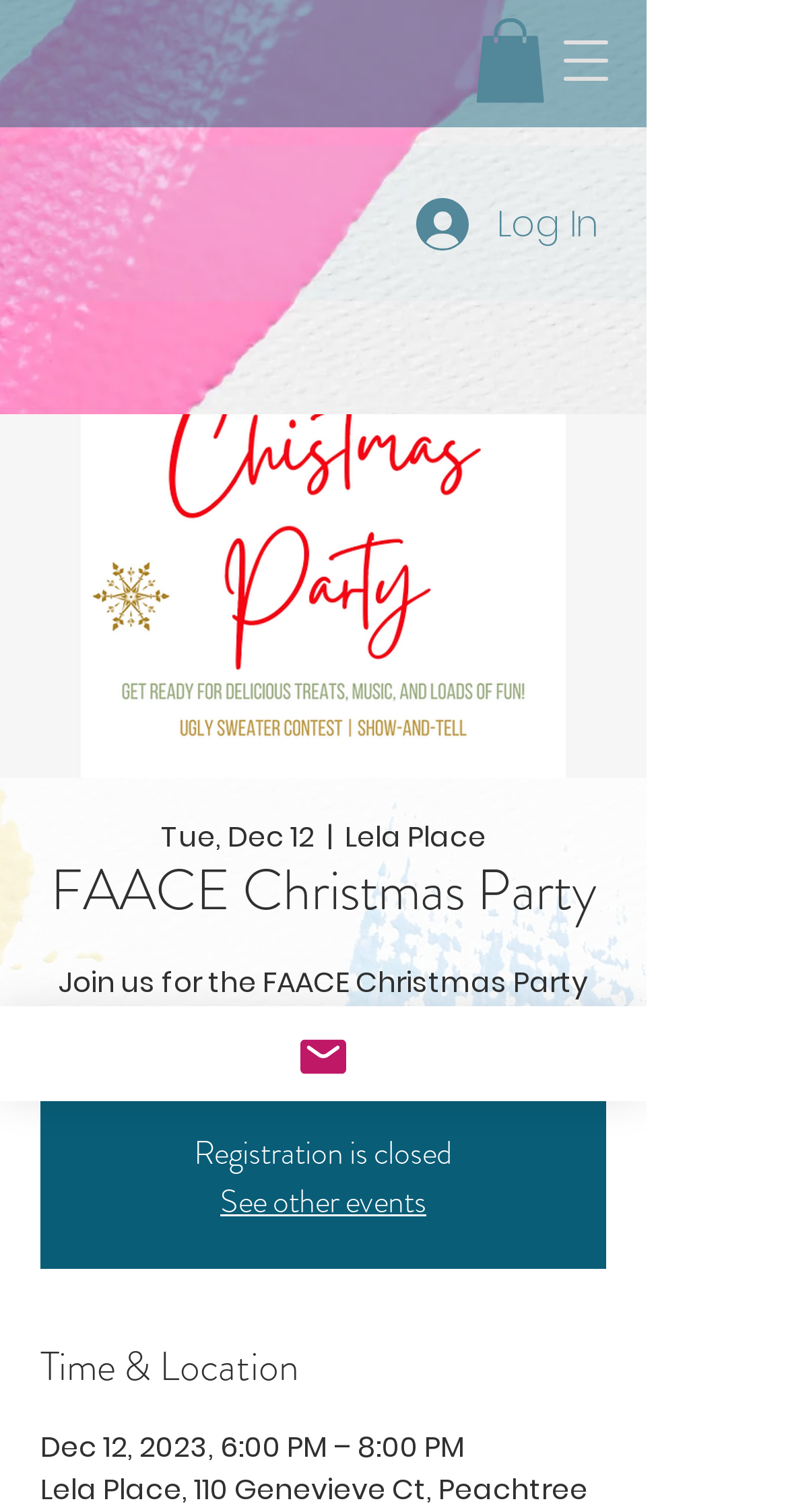Extract the bounding box for the UI element that matches this description: "Health".

None